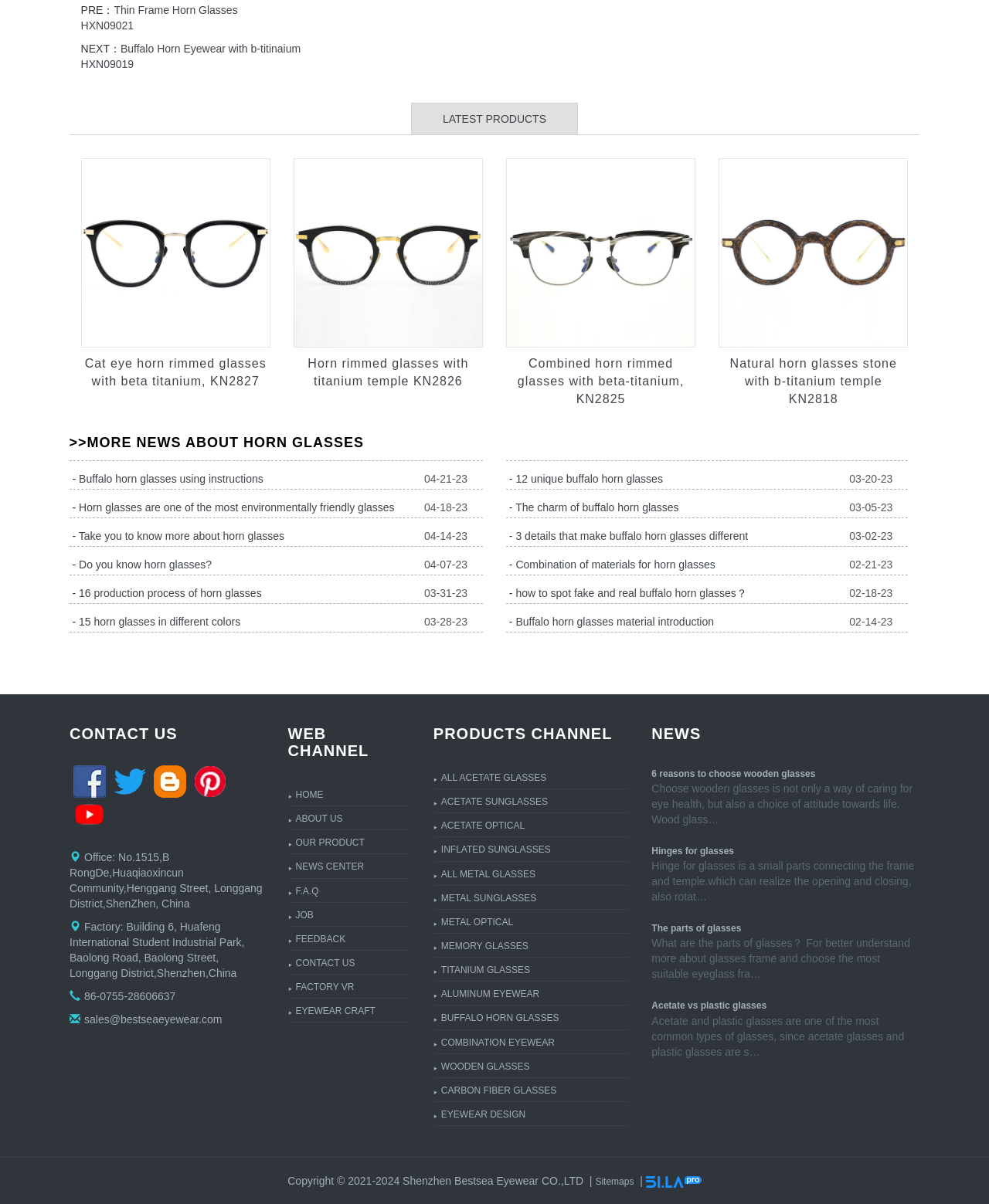Could you determine the bounding box coordinates of the clickable element to complete the instruction: "Contact us through the 'sales@bestseaeyewear.com' email"? Provide the coordinates as four float numbers between 0 and 1, i.e., [left, top, right, bottom].

[0.085, 0.842, 0.225, 0.852]